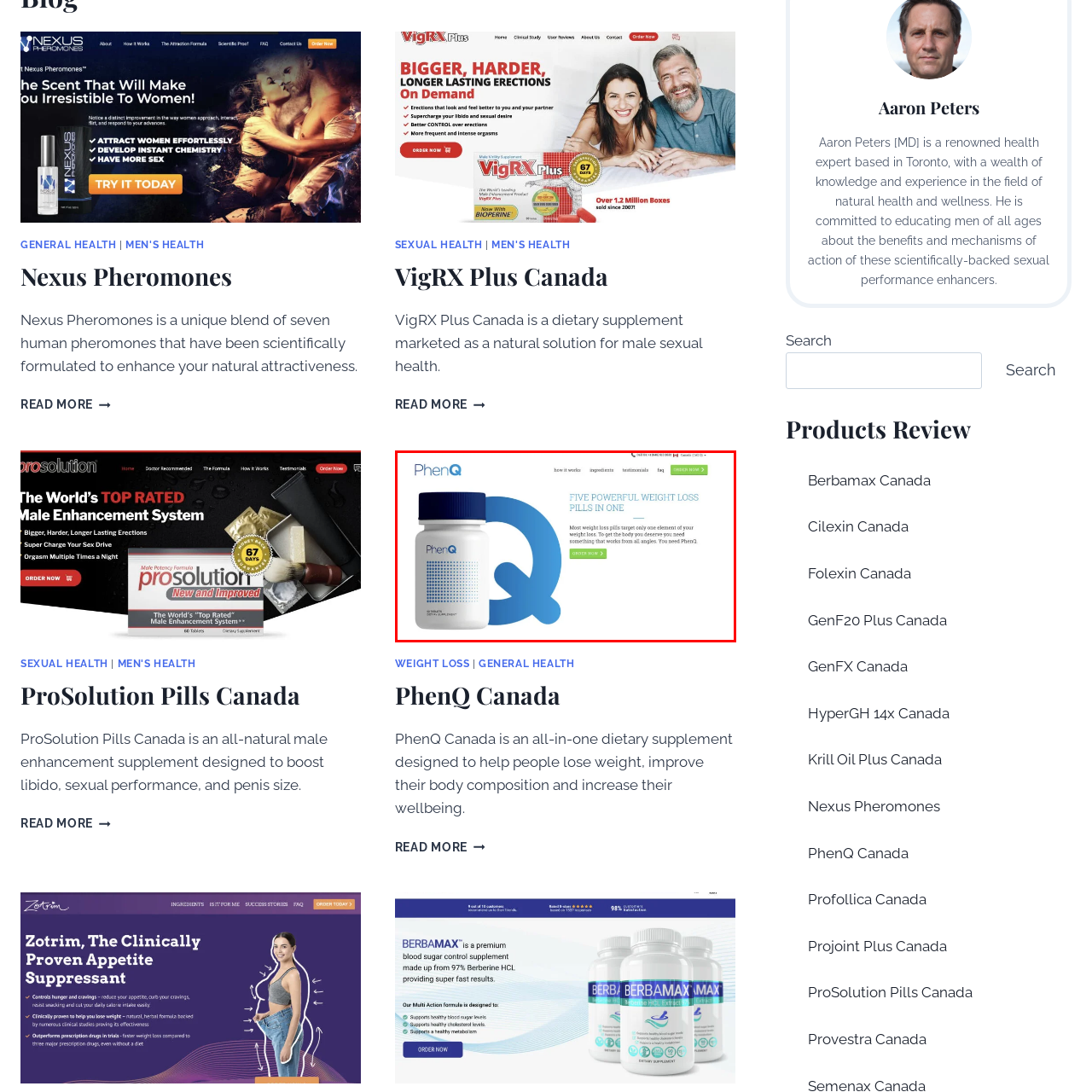Explain in detail the content of the image enclosed by the red outline.

The image features the product PhenQ, a dietary supplement presented in a sleek white bottle with a blue cap. The label on the bottle showcases a minimalist design with blue dots, emphasizing modernity and effectiveness. The product is positioned as a comprehensive weight loss solution, highlighted by the bold text next to it, stating "FIVE POWERFUL WEIGHT LOSS PILLS IN ONE." This suggests that PhenQ offers a multifaceted approach to weight loss, targeting various aspects that contribute to effective weight management. The backdrop emphasizes a clean, professional aesthetic, aligning with the health-conscious branding of the product. The call-to-action button "ORDER NOW" indicates a focus on accessibility for potential customers interested in this solution for their weight loss journey.